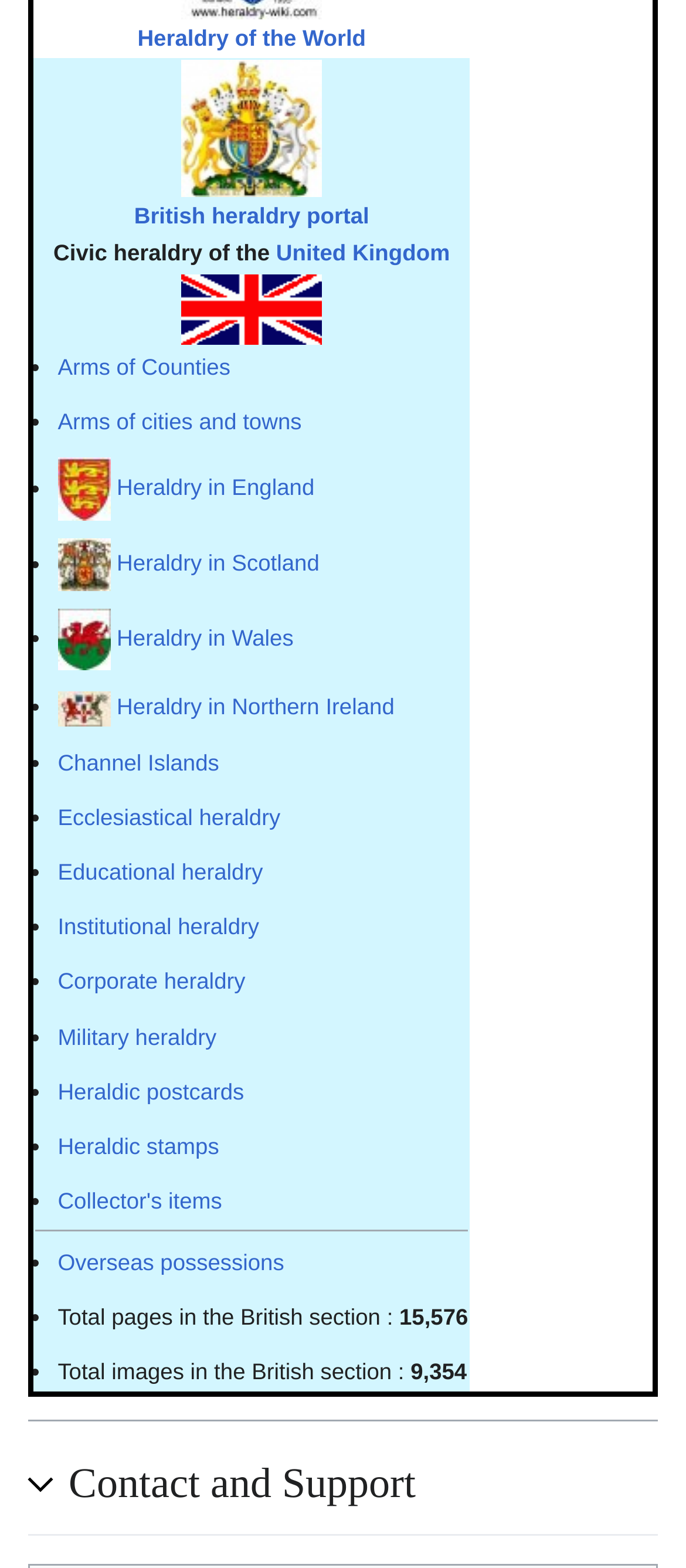Based on the element description united states constitution, identify the bounding box coordinates for the UI element. The coordinates should be in the format (top-left x, top-left y, bottom-right x, bottom-right y) and within the 0 to 1 range.

None